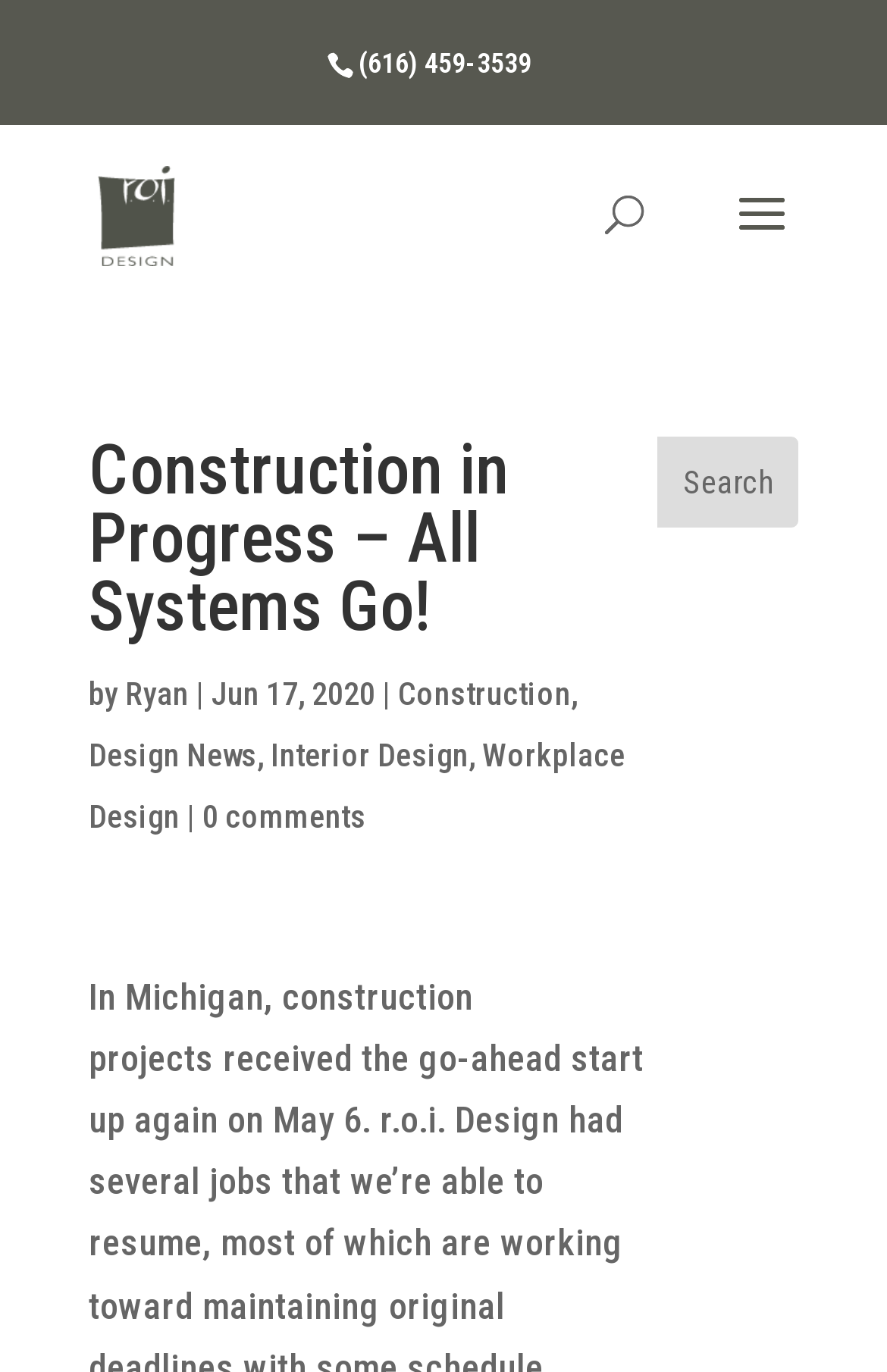Describe all significant elements and features of the webpage.

The webpage appears to be a blog post or article from ROIDESIGN, a design company. At the top, there is a phone number "(616) 459-3539" and a link to the company's website, accompanied by a small logo image. 

Below this, there is a search bar with a search box and a "Search" button. The search box has a label "Search for:". 

The main content of the webpage is an article titled "Construction in Progress – All Systems Go!", which is a heading that spans across most of the width of the page. The article is written by Ryan and was published on June 17, 2020. 

Below the title, there are several links to related categories, including "Construction", "Design News", "Interior Design", and "Workplace Design", which are separated by commas and vertical lines. 

At the bottom of the article, there is a link to "0 comments", indicating that there are no comments on the post.